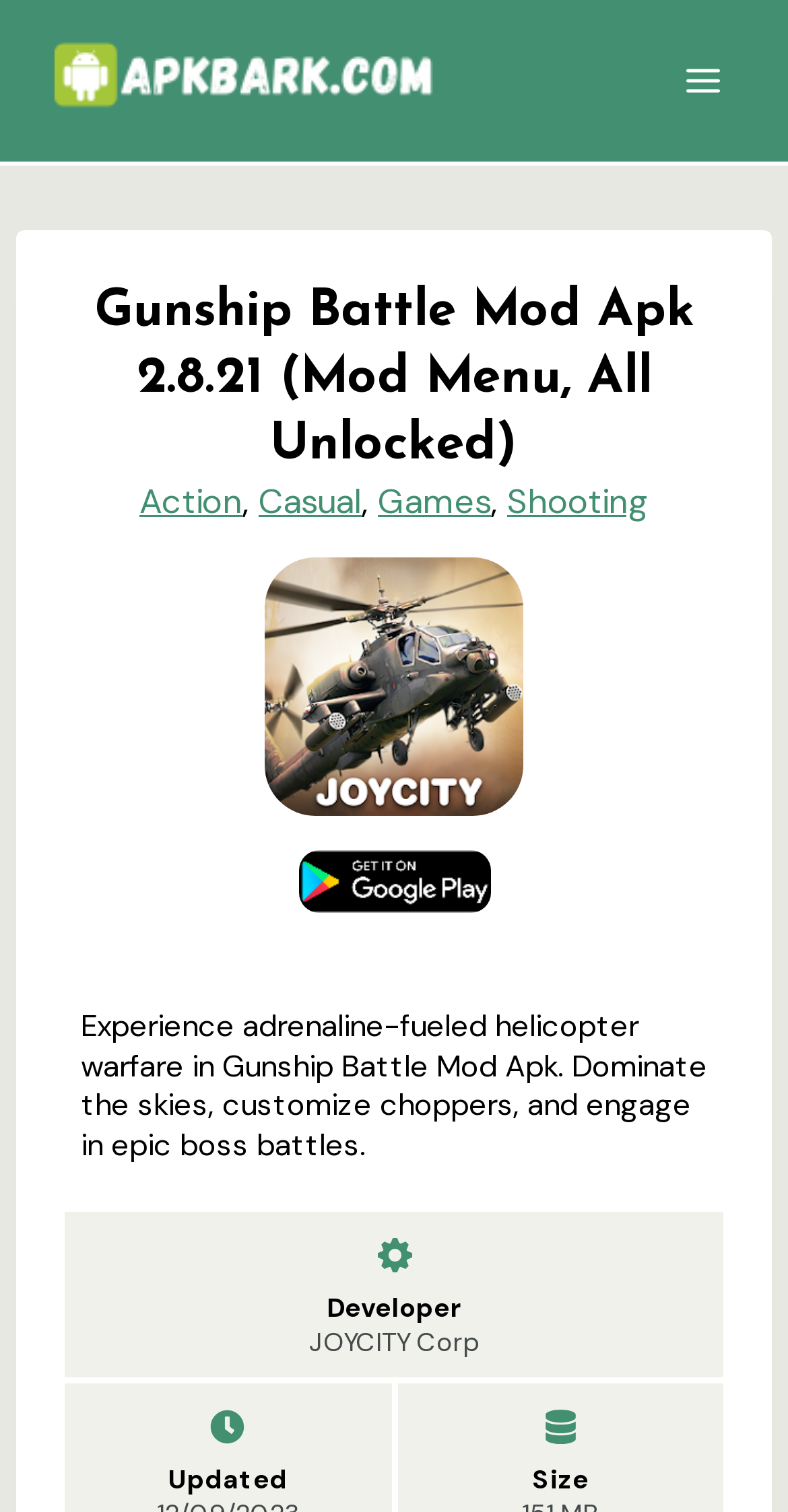What is the icon of Gunship Battle Mod Apk?
Based on the visual, give a brief answer using one word or a short phrase.

Helicopter